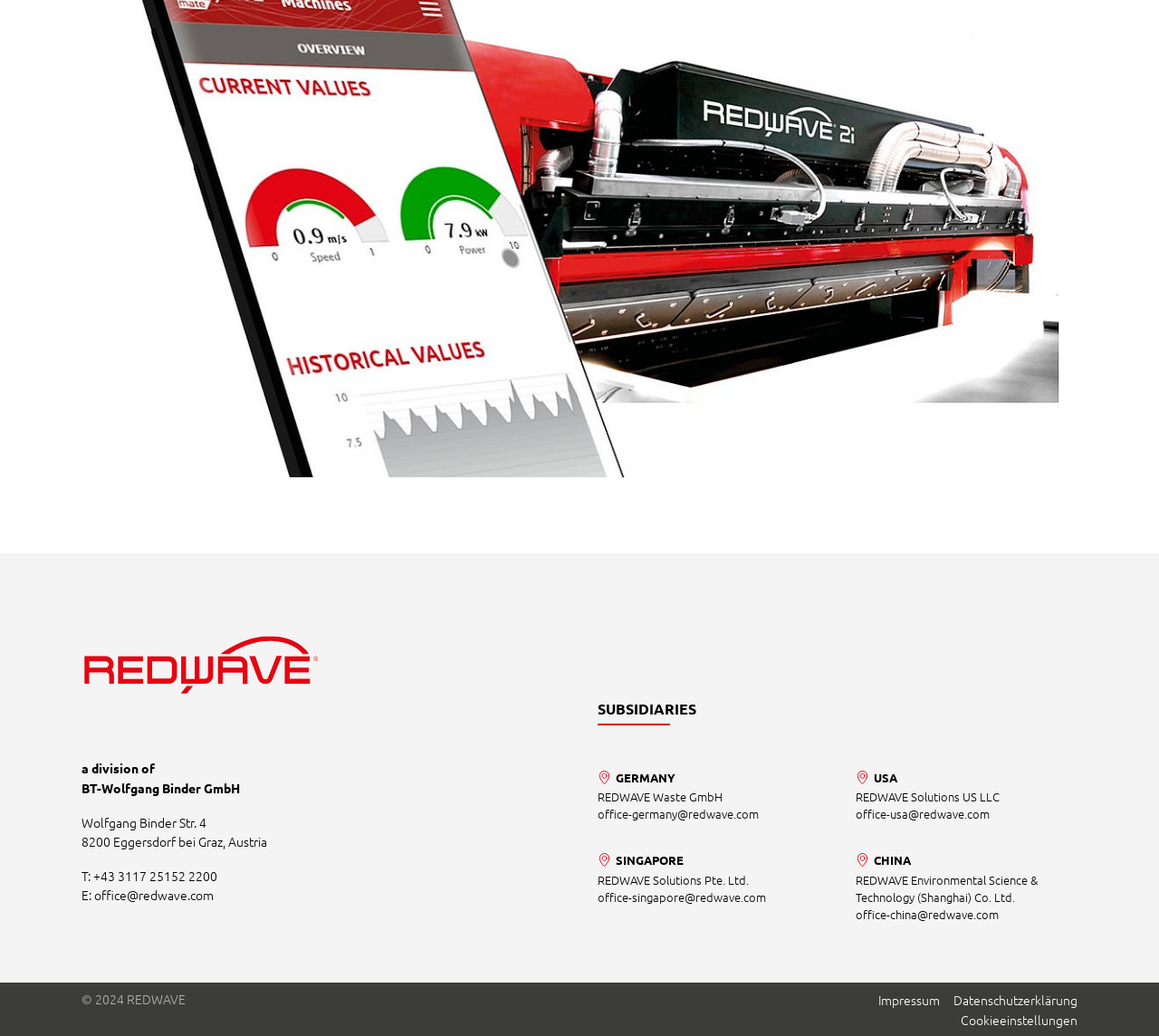Identify the bounding box coordinates of the clickable region necessary to fulfill the following instruction: "Click on the 'Search' button". The bounding box coordinates should be four float numbers between 0 and 1, i.e., [left, top, right, bottom].

None